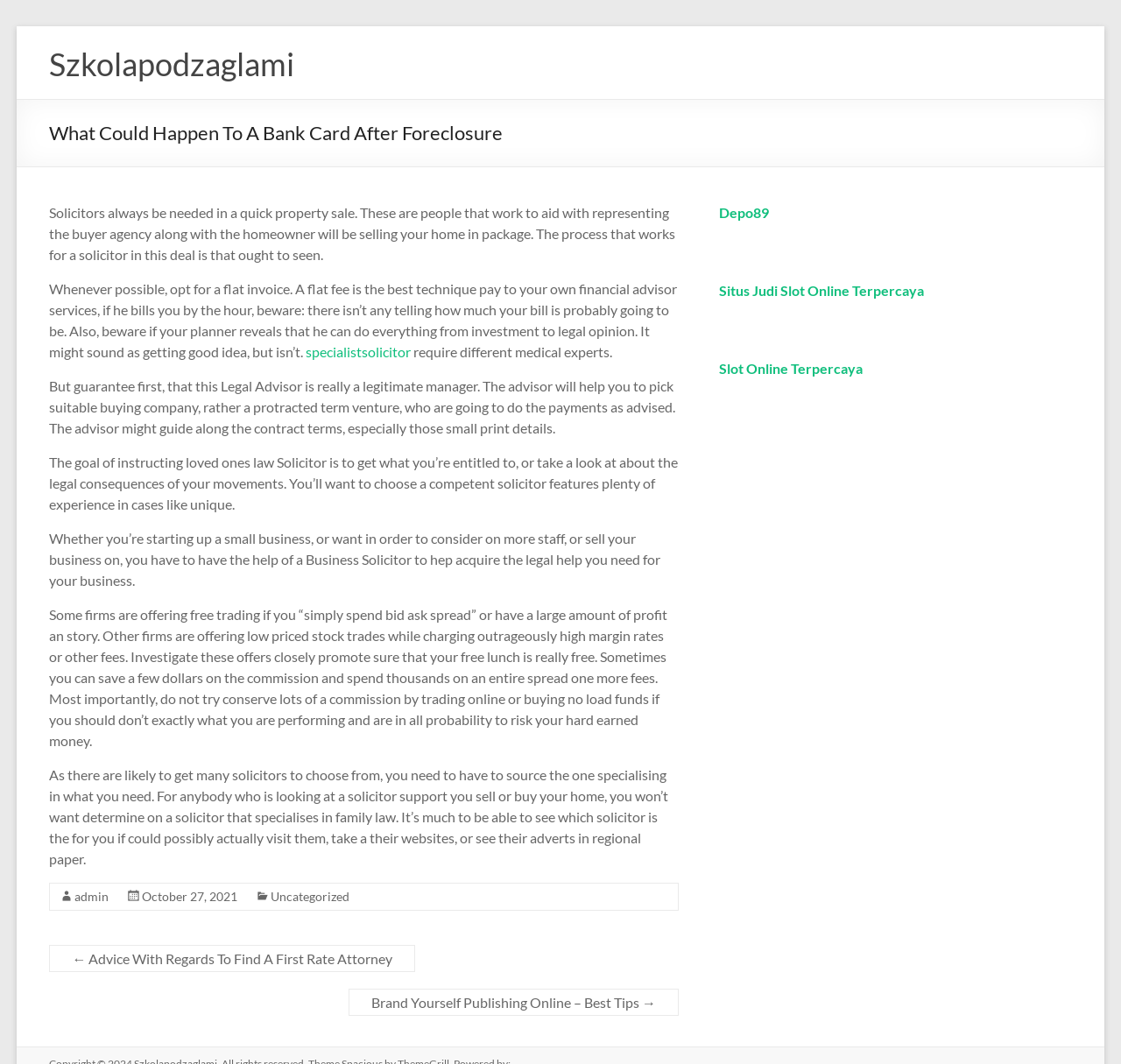From the element description: "Depo89", extract the bounding box coordinates of the UI element. The coordinates should be expressed as four float numbers between 0 and 1, in the order [left, top, right, bottom].

[0.641, 0.192, 0.686, 0.207]